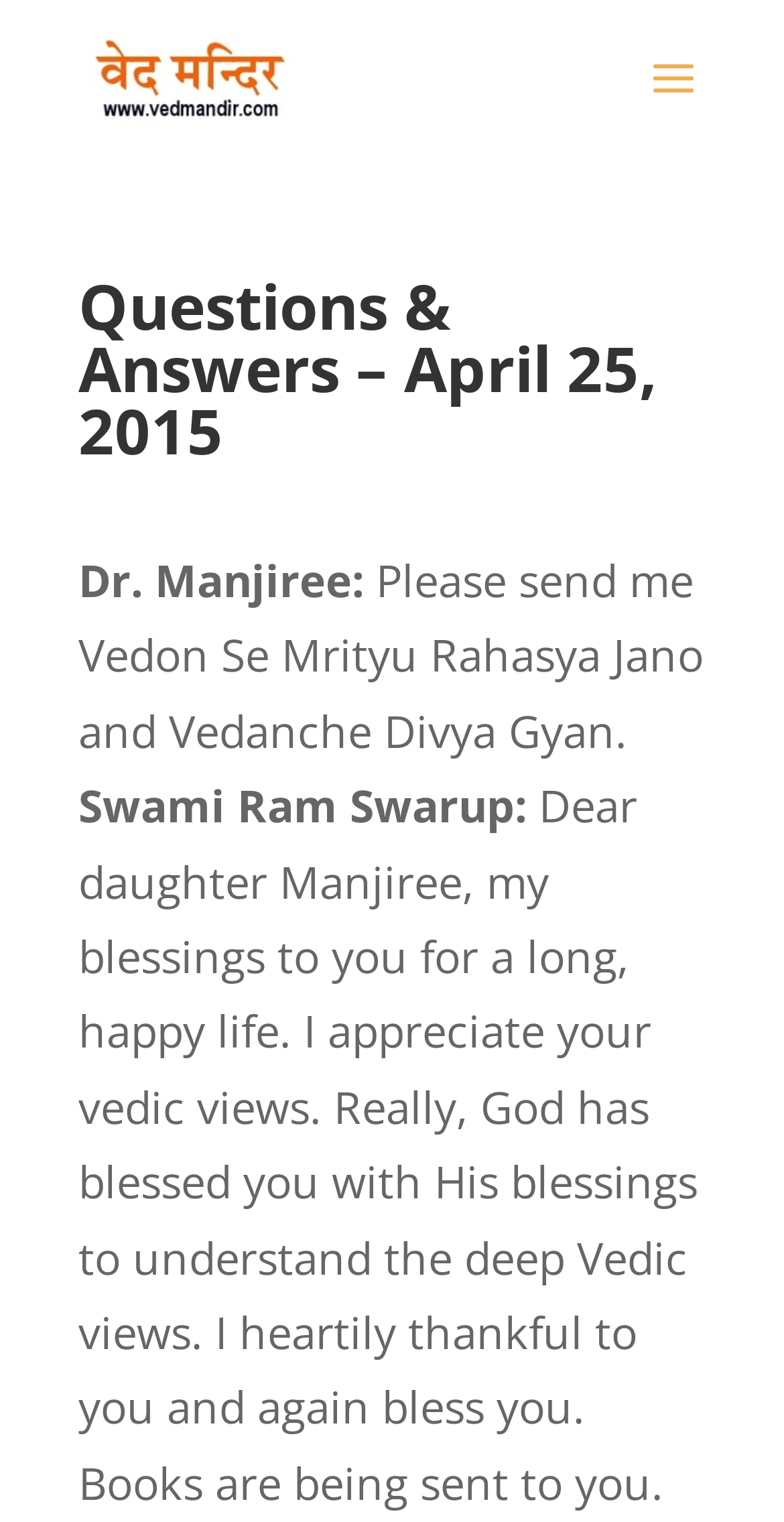Generate a comprehensive description of the webpage content.

The webpage appears to be a question-and-answer page from Ved Mandir, dated April 25, 2015. At the top, there is a link to Ved Mandir, accompanied by an image with the same name, positioned slightly above the link. 

Below this, a prominent heading reads "Questions & Answers – April 25, 2015". 

The main content of the page consists of a question-and-answer exchange between Dr. Manjiree and Swami Ram Swarup. Dr. Manjiree's question is displayed, followed by Swami Ram Swarup's response, which is a heartfelt and appreciative message. The question and answer are positioned side by side, with the question on the left and the answer on the right.